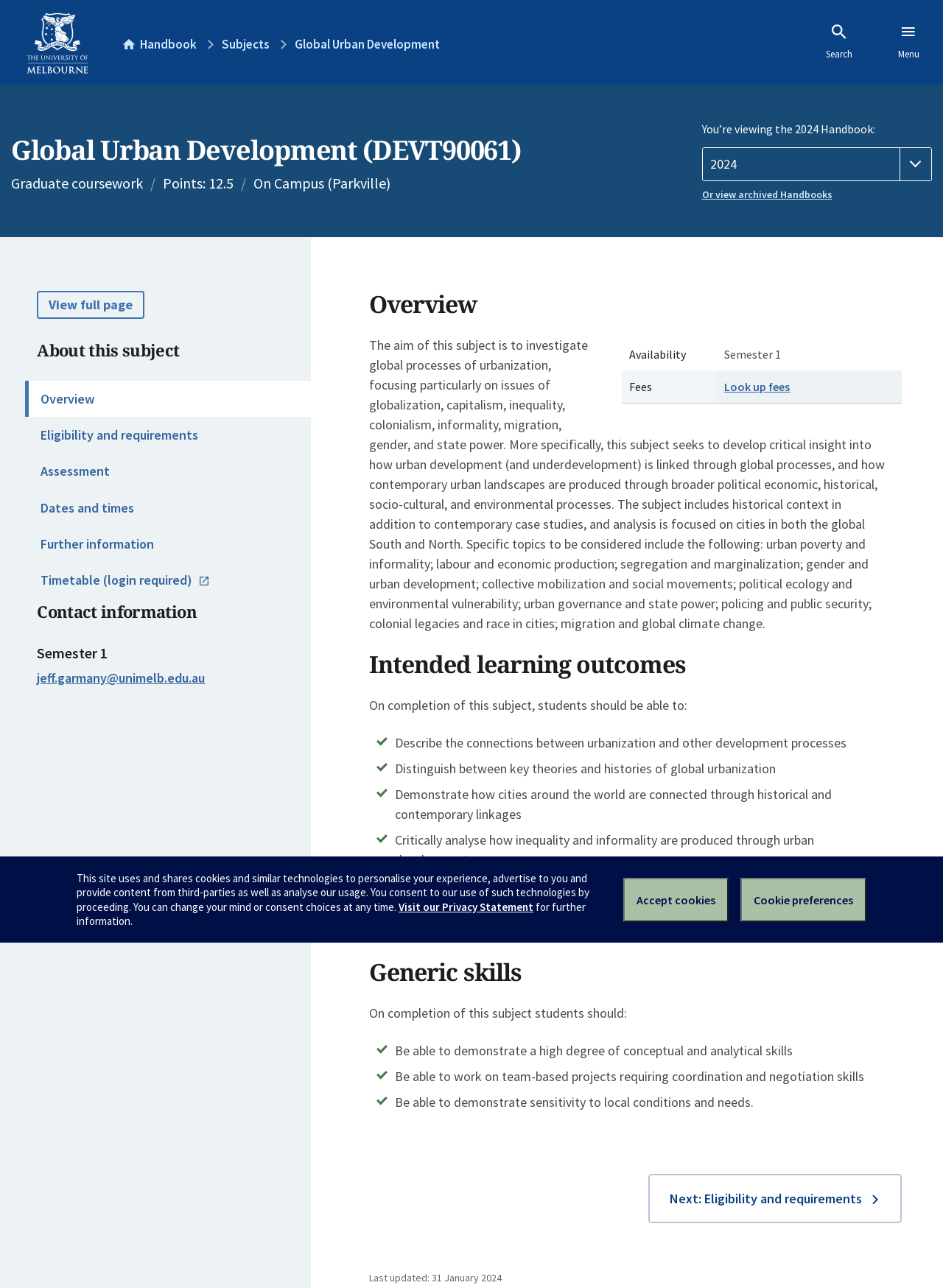Identify the bounding box coordinates for the UI element described as: "Or view archived Handbooks".

[0.744, 0.145, 0.988, 0.157]